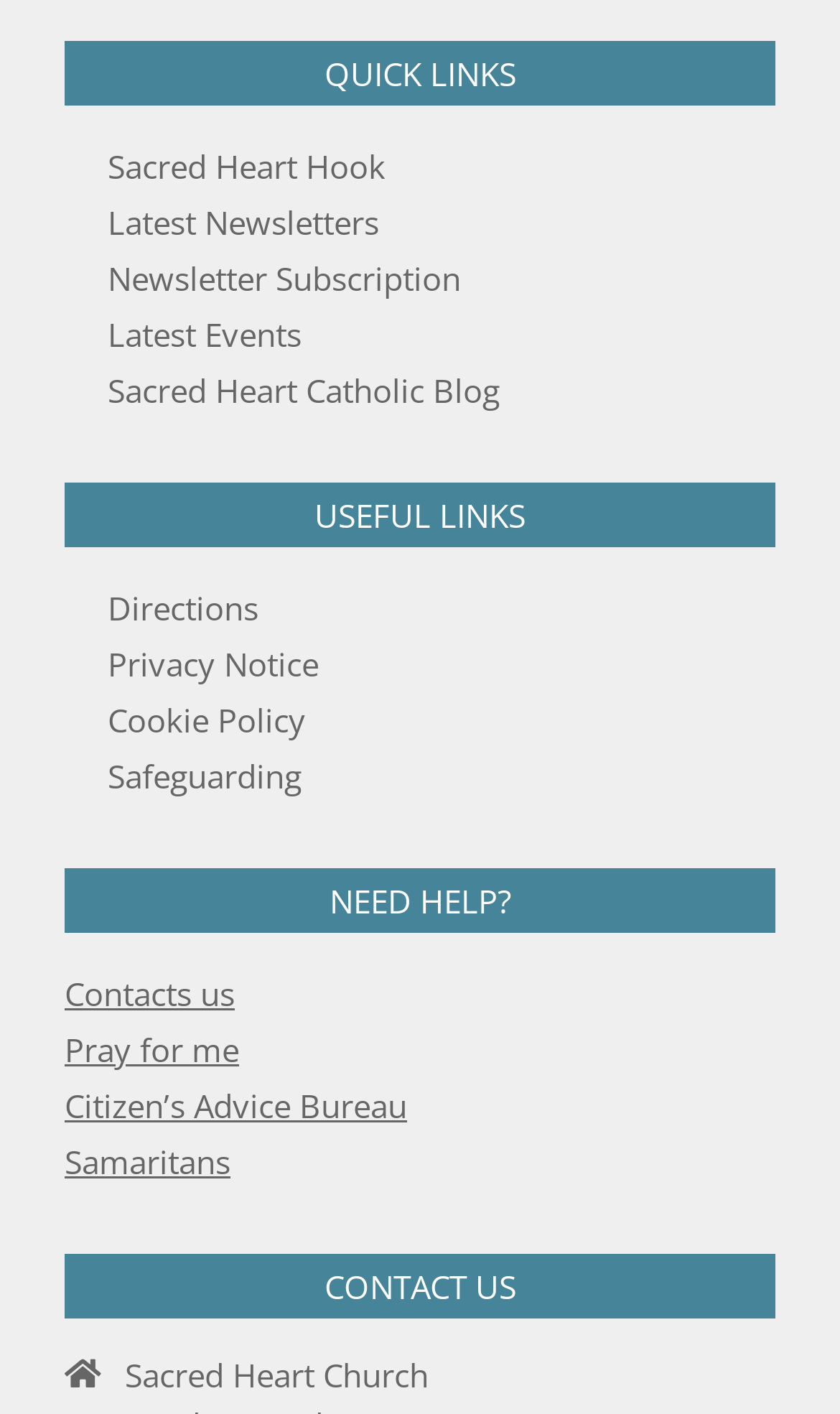Determine the bounding box for the described HTML element: "The Answer Pantry". Ensure the coordinates are four float numbers between 0 and 1 in the format [left, top, right, bottom].

None